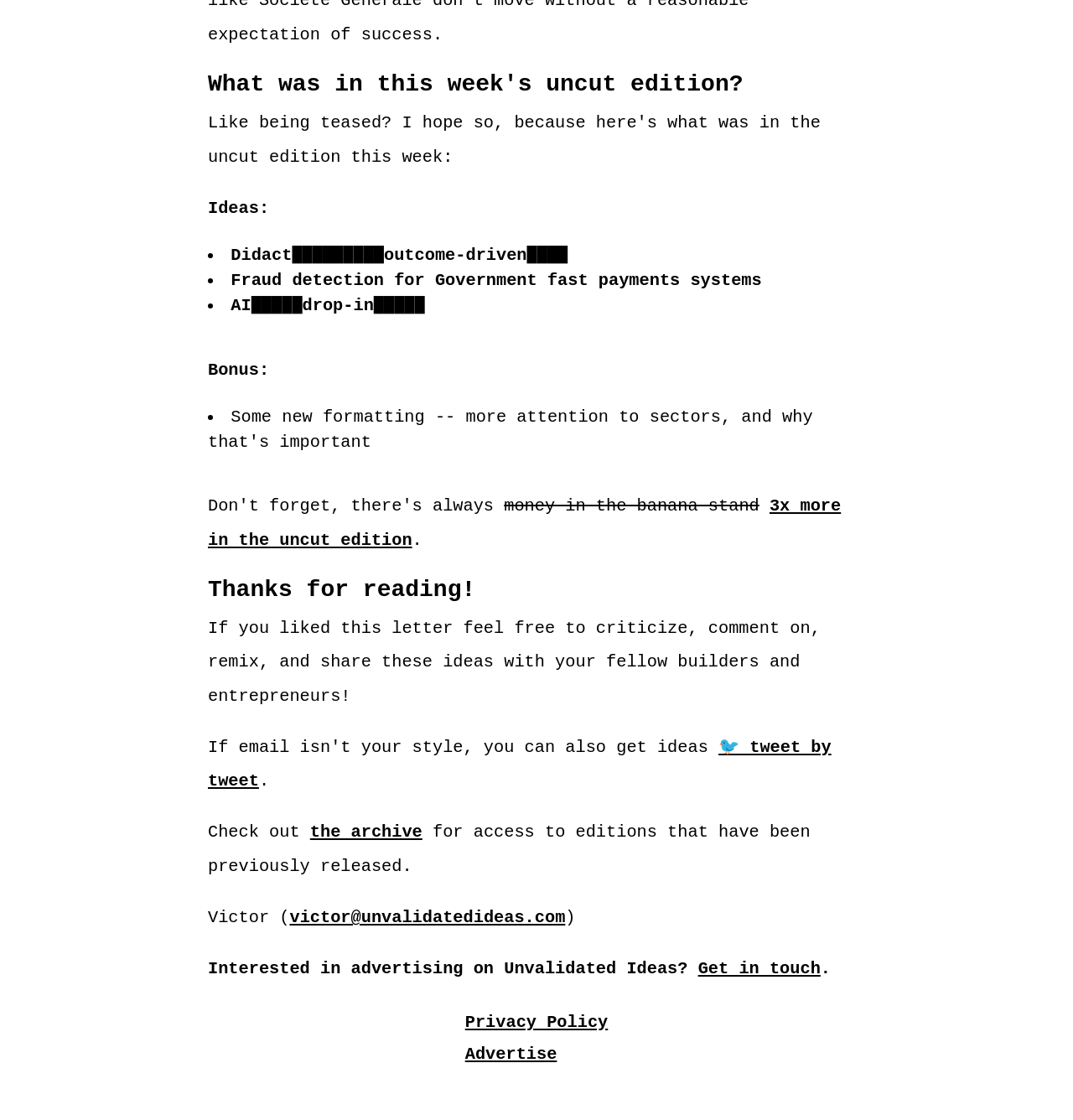Use a single word or phrase to answer the question:
How can readers access previous editions?

Check the archive